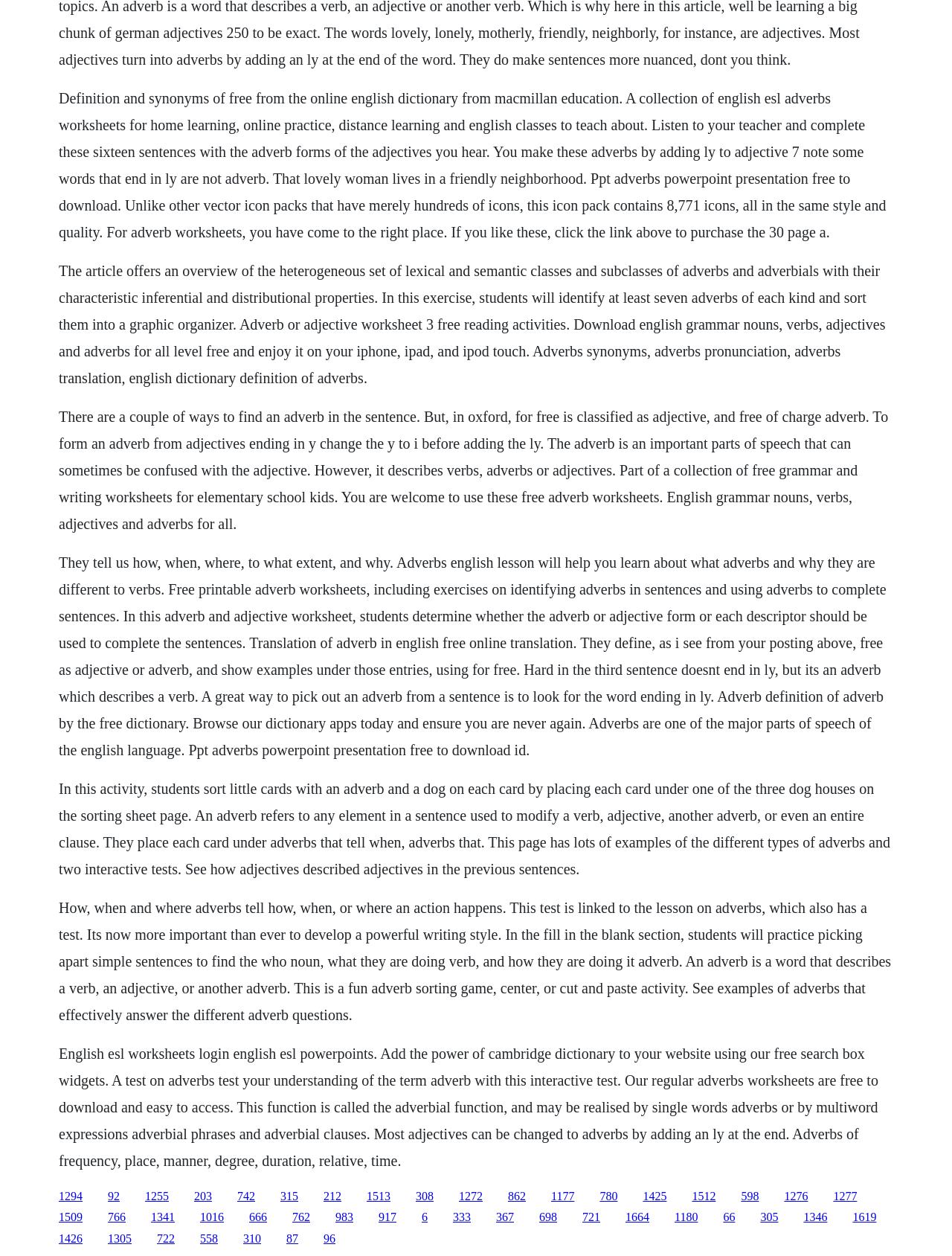Please answer the following question using a single word or phrase: 
What is the main topic of this webpage?

Adverbs